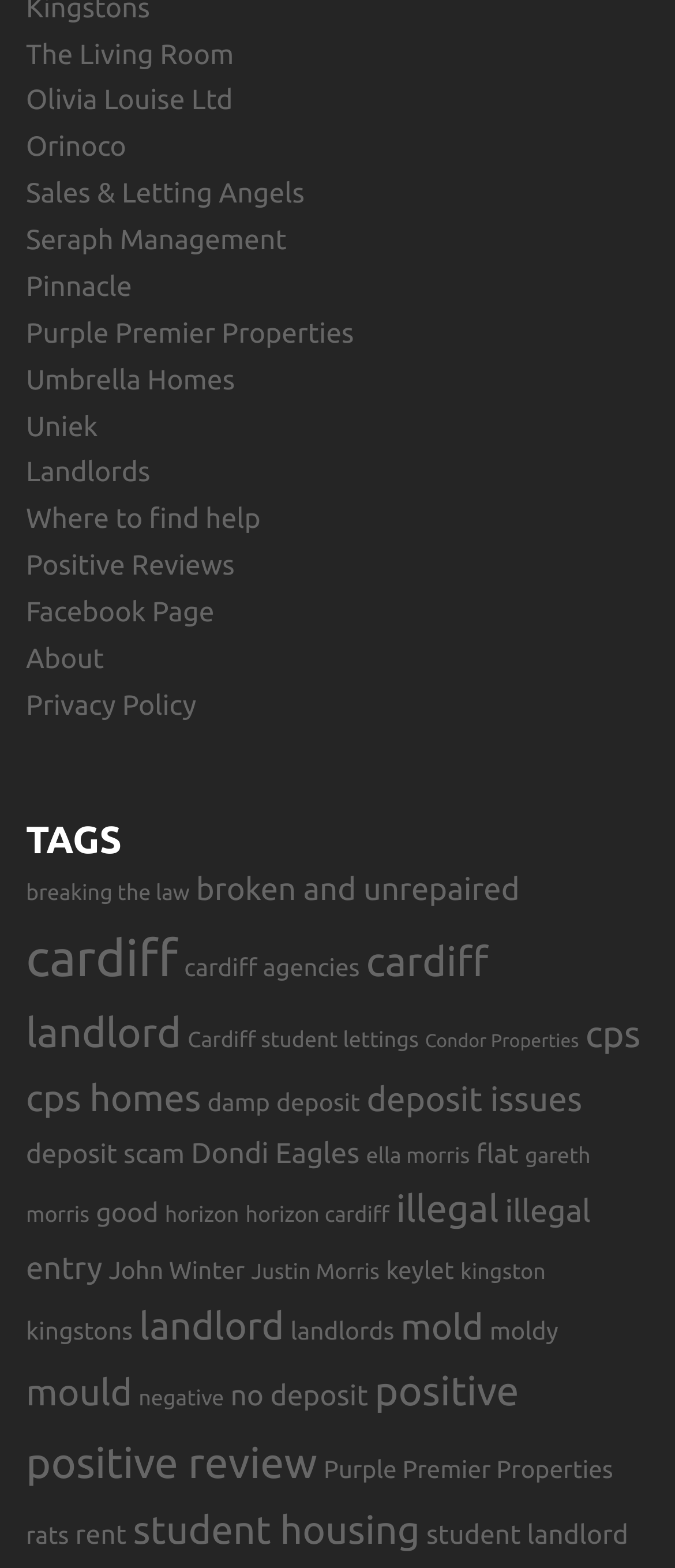Bounding box coordinates should be in the format (top-left x, top-left y, bottom-right x, bottom-right y) and all values should be floating point numbers between 0 and 1. Determine the bounding box coordinate for the UI element described as: Purple Premier Properties

[0.038, 0.203, 0.524, 0.223]